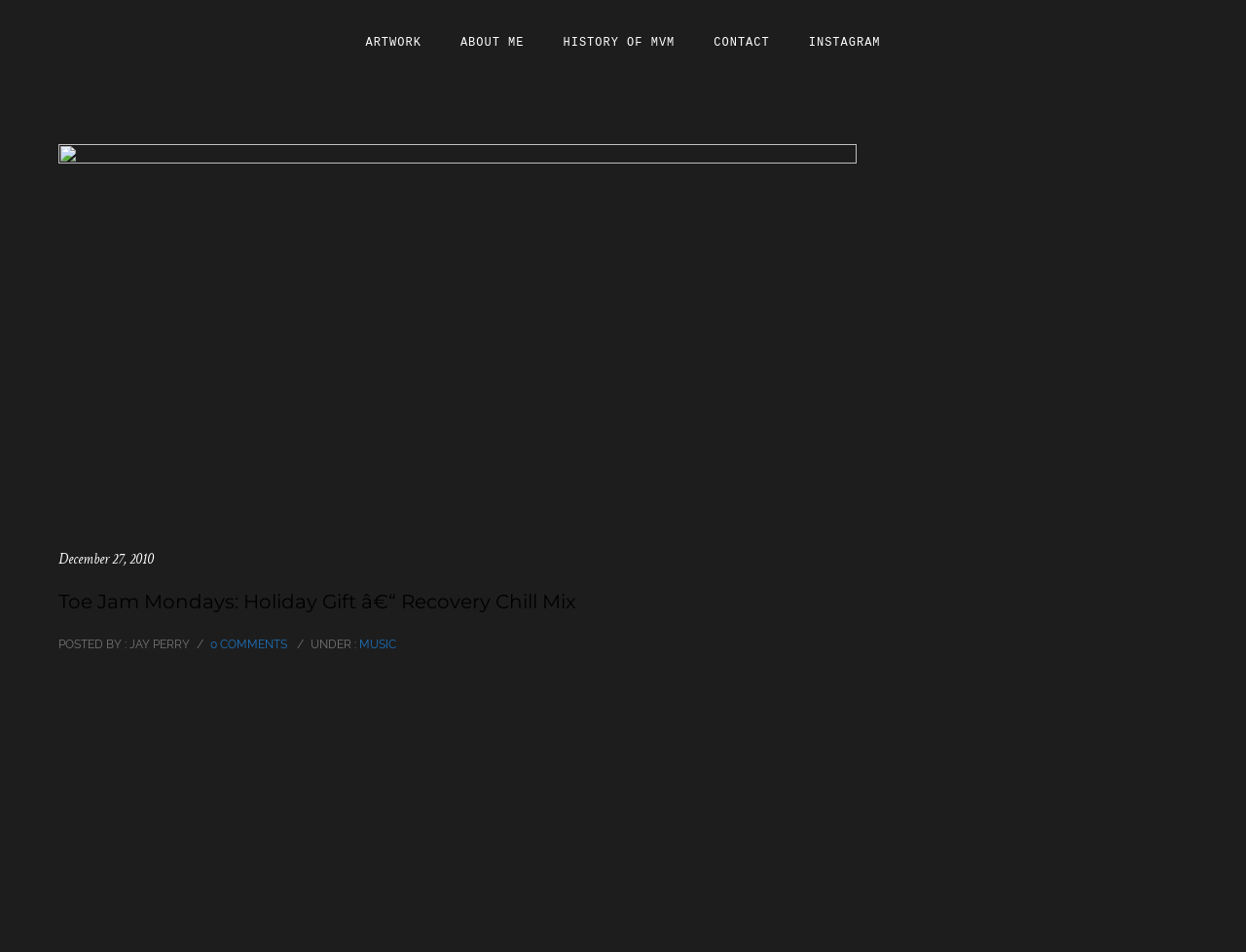Determine which piece of text is the heading of the webpage and provide it.

Toe Jam Mondays: Holiday Gift â€“ Recovery Chill Mix